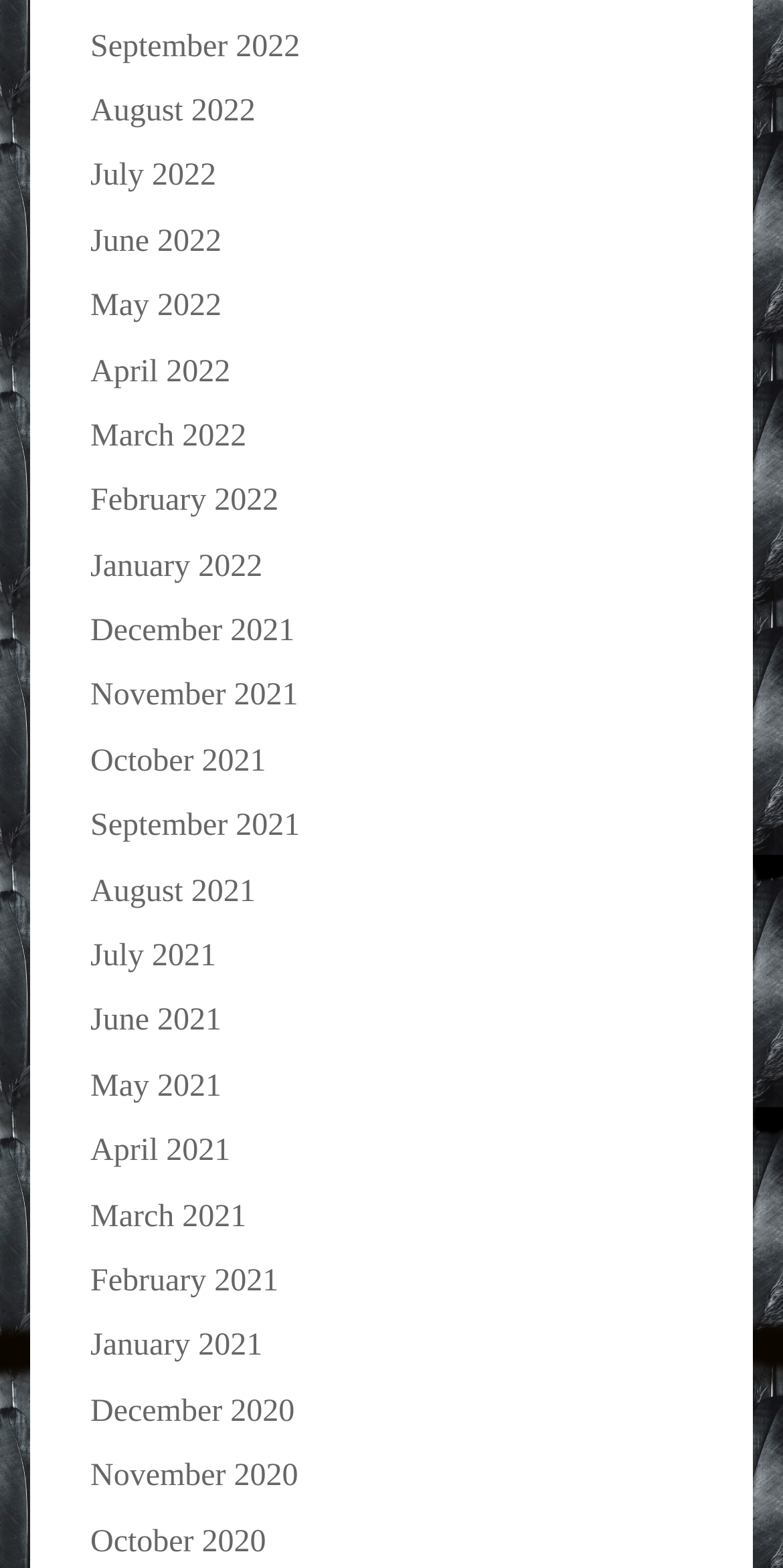Locate the coordinates of the bounding box for the clickable region that fulfills this instruction: "Click on the 'Challenges Guide' link".

None